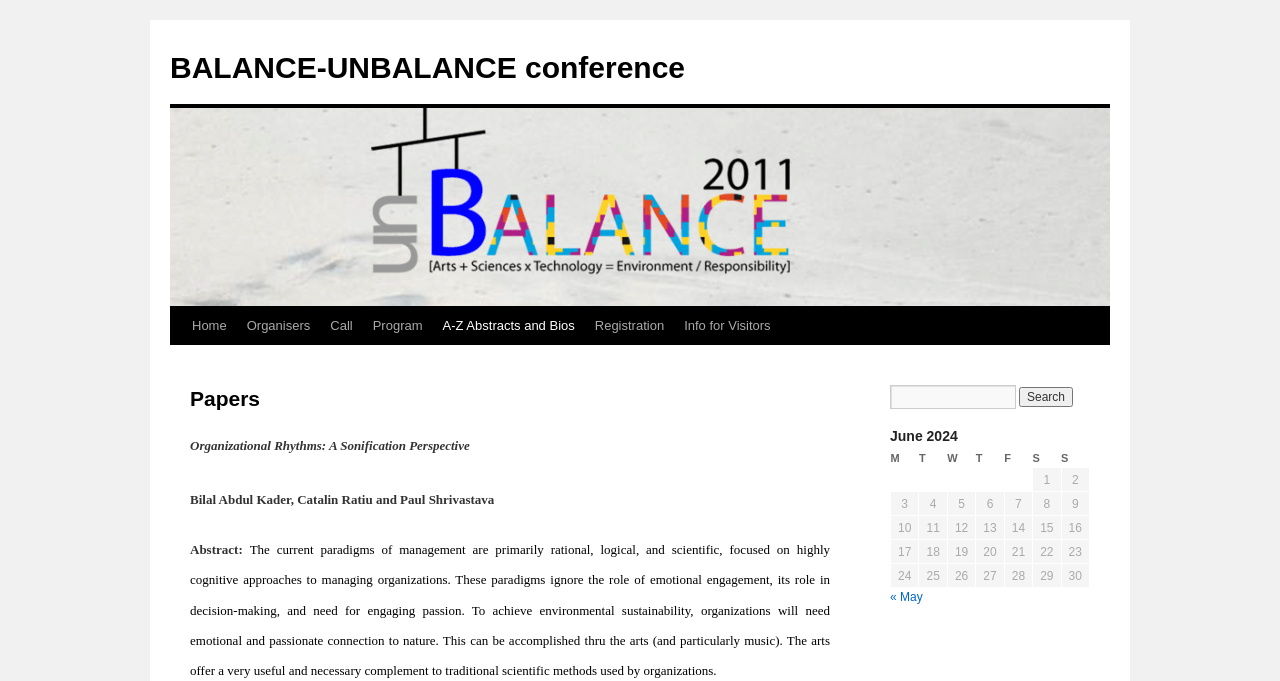Please find the bounding box coordinates of the element that needs to be clicked to perform the following instruction: "View the abstract for Organizational Rhythms: A Sonification Perspective". The bounding box coordinates should be four float numbers between 0 and 1, represented as [left, top, right, bottom].

[0.148, 0.623, 0.648, 0.682]